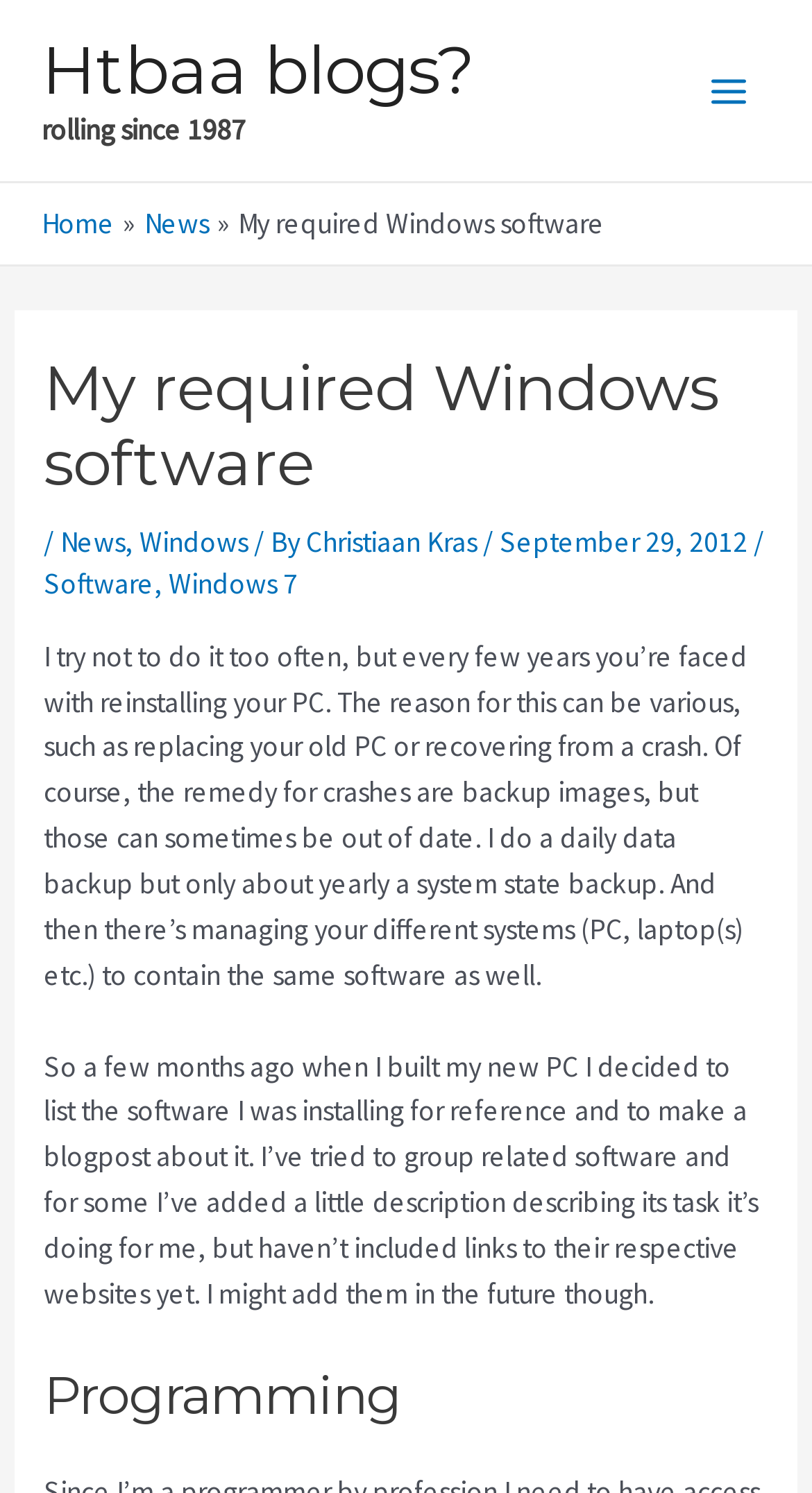Locate the bounding box coordinates of the element that should be clicked to execute the following instruction: "Expand the 'Main Menu' button".

[0.845, 0.033, 0.949, 0.089]